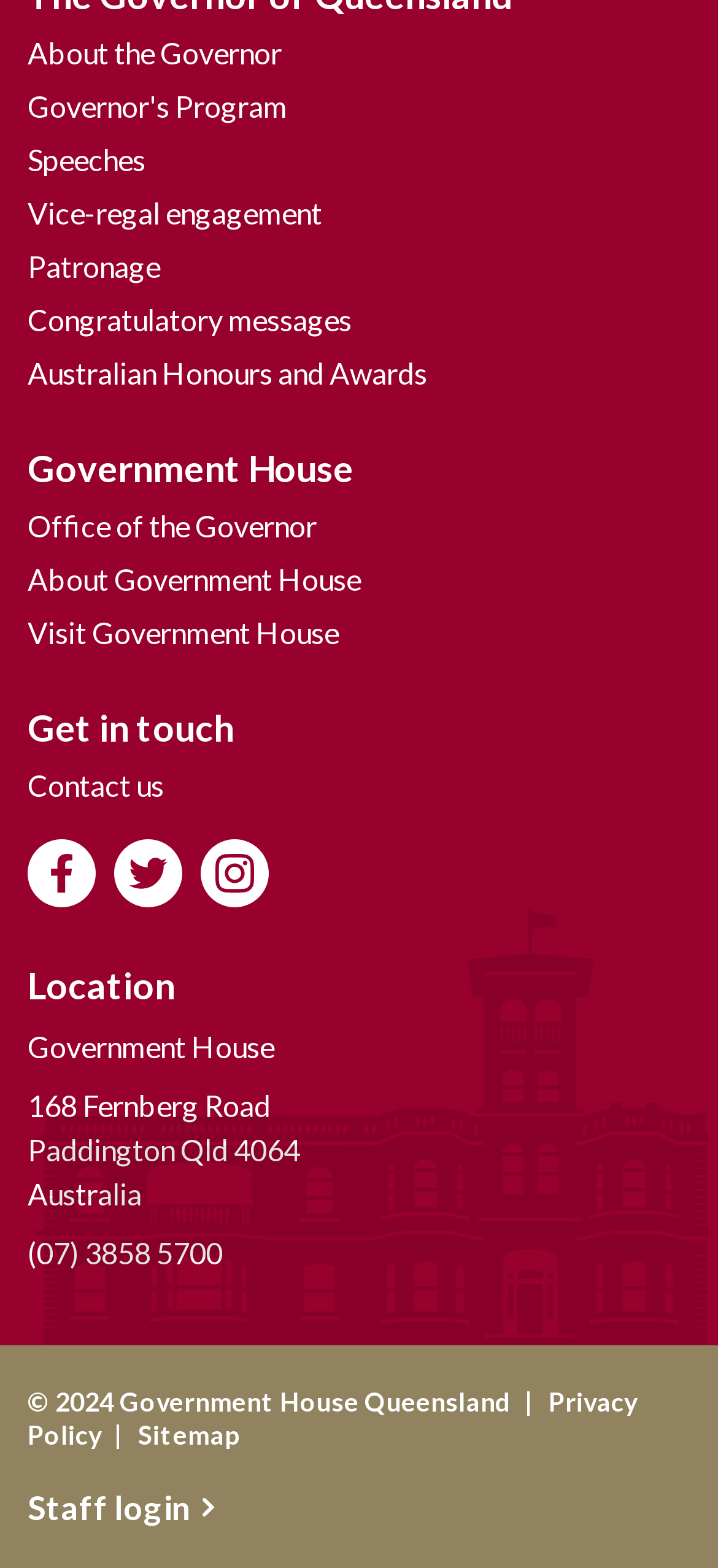Please reply with a single word or brief phrase to the question: 
What is the name of the building?

Government House